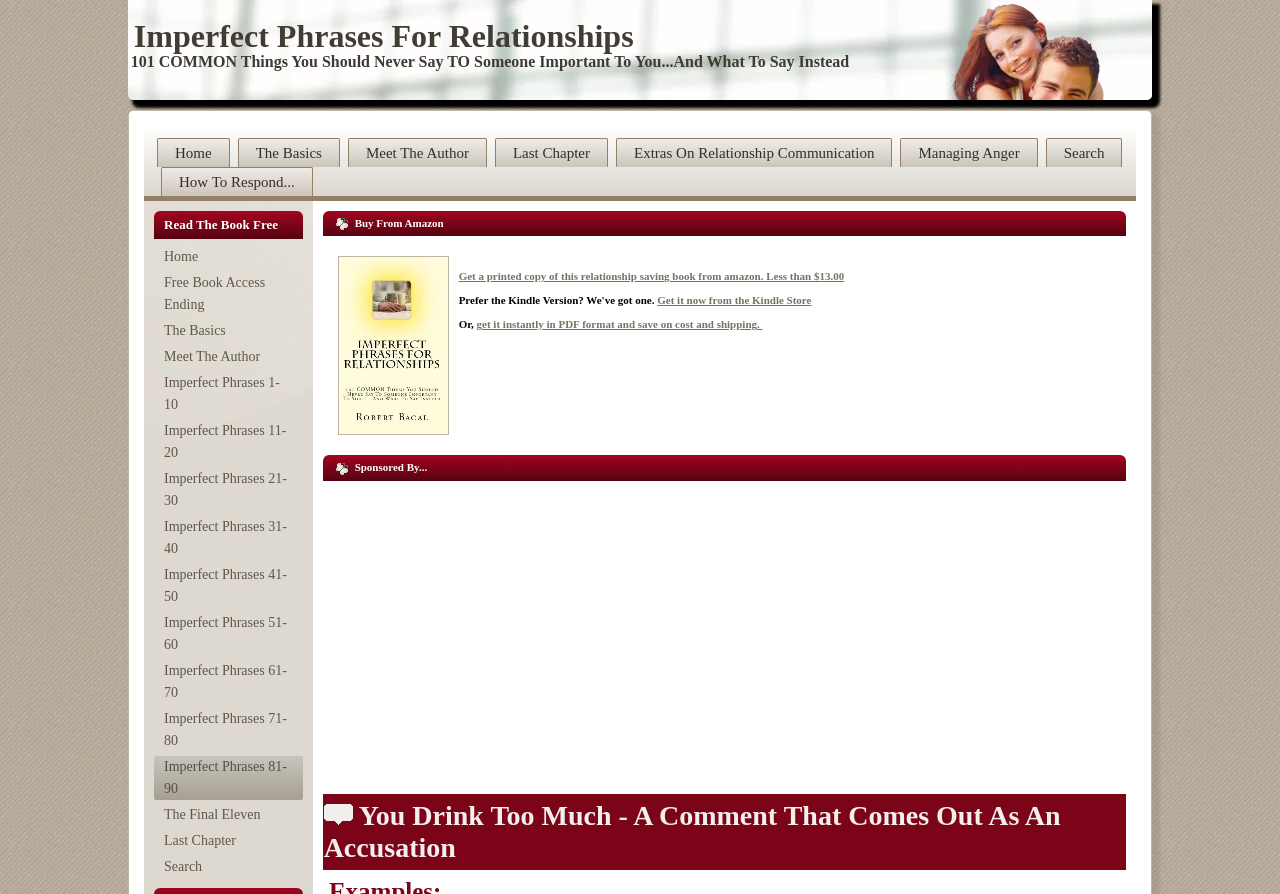Identify the bounding box coordinates of the section to be clicked to complete the task described by the following instruction: "Read 'You Drink Too Much - A Comment That Comes Out As An Accusation'". The coordinates should be four float numbers between 0 and 1, formatted as [left, top, right, bottom].

[0.253, 0.895, 0.879, 0.966]